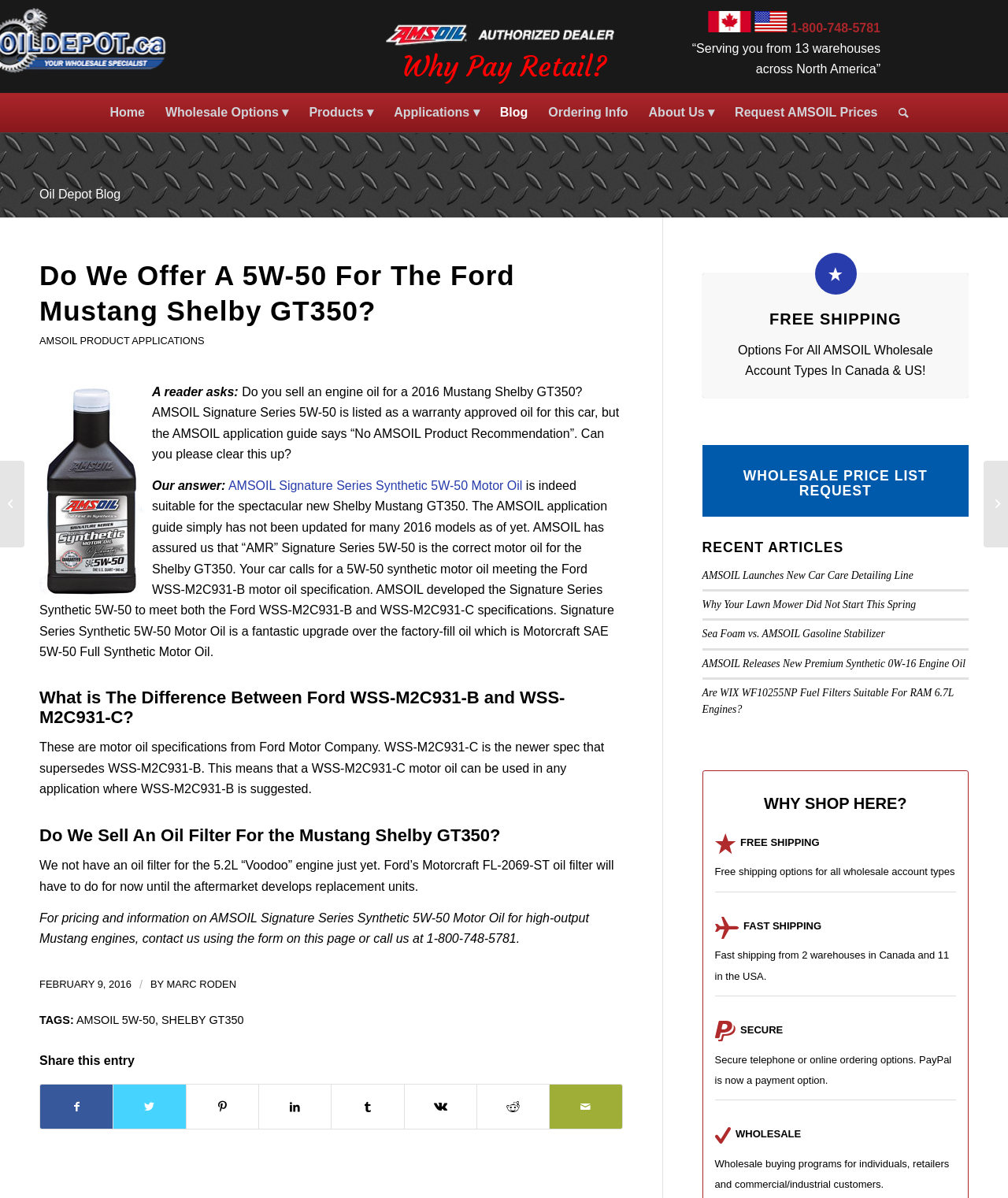Bounding box coordinates should be provided in the format (top-left x, top-left y, bottom-right x, bottom-right y) with all values between 0 and 1. Identify the bounding box for this UI element: Sign in

None